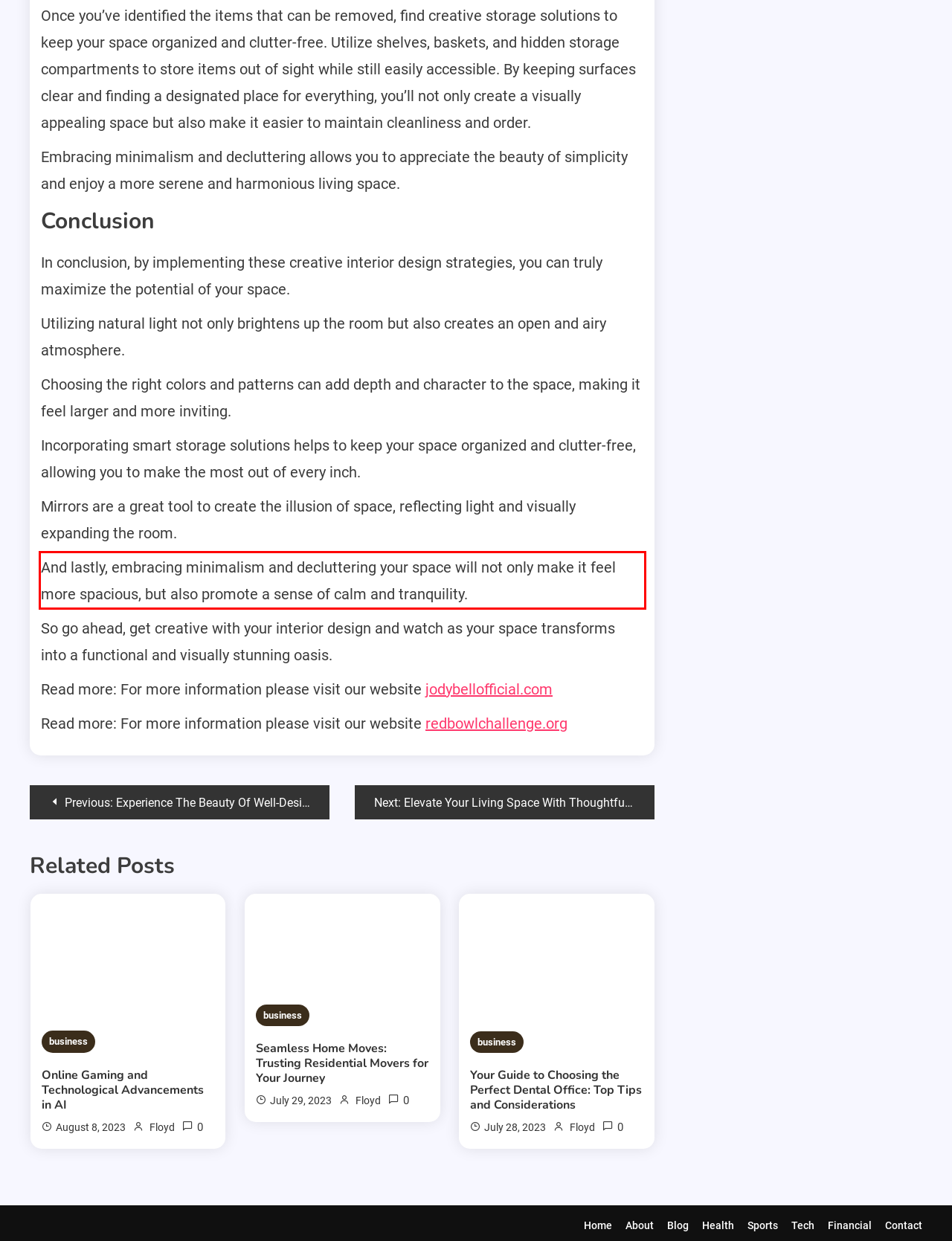Please recognize and transcribe the text located inside the red bounding box in the webpage image.

And lastly, embracing minimalism and decluttering your space will not only make it feel more spacious, but also promote a sense of calm and tranquility.